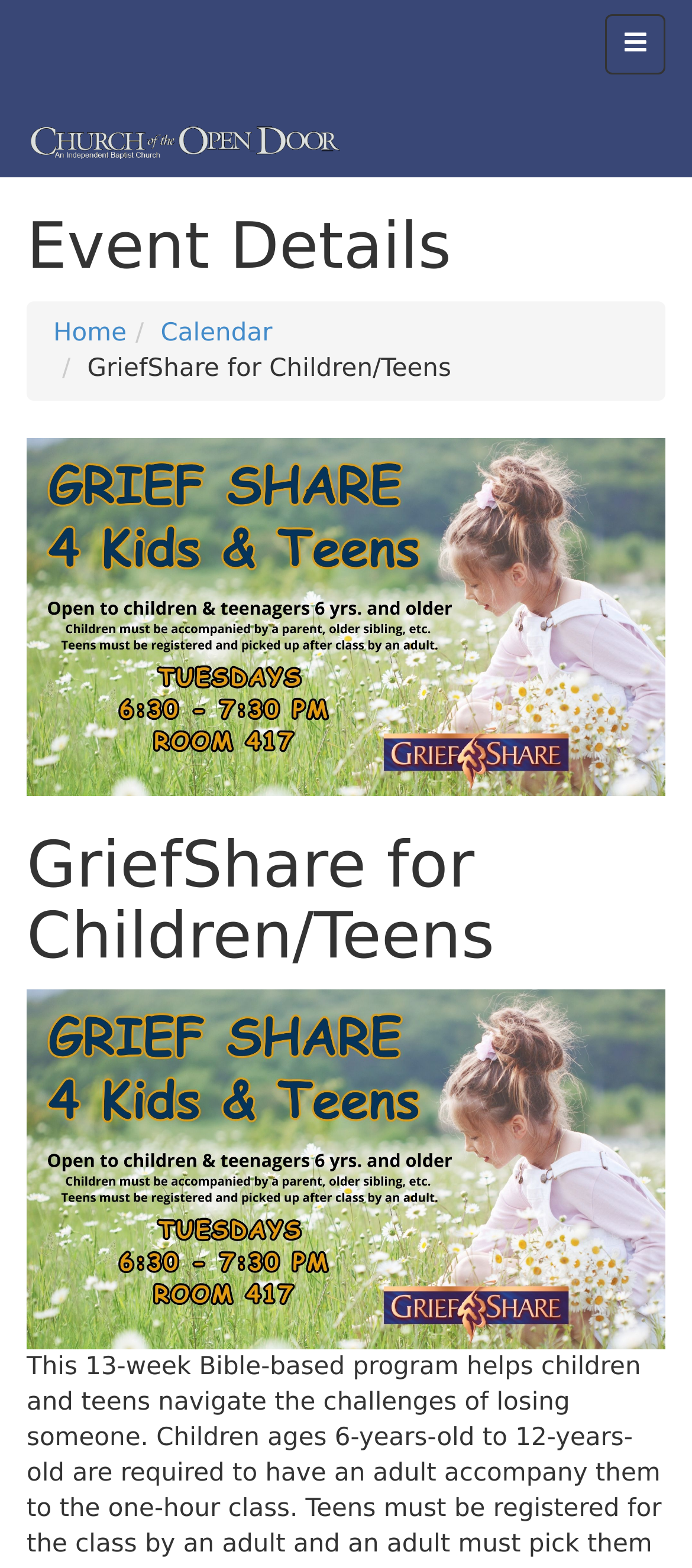Is an adult required to accompany children in this program?
From the image, respond with a single word or phrase.

Yes